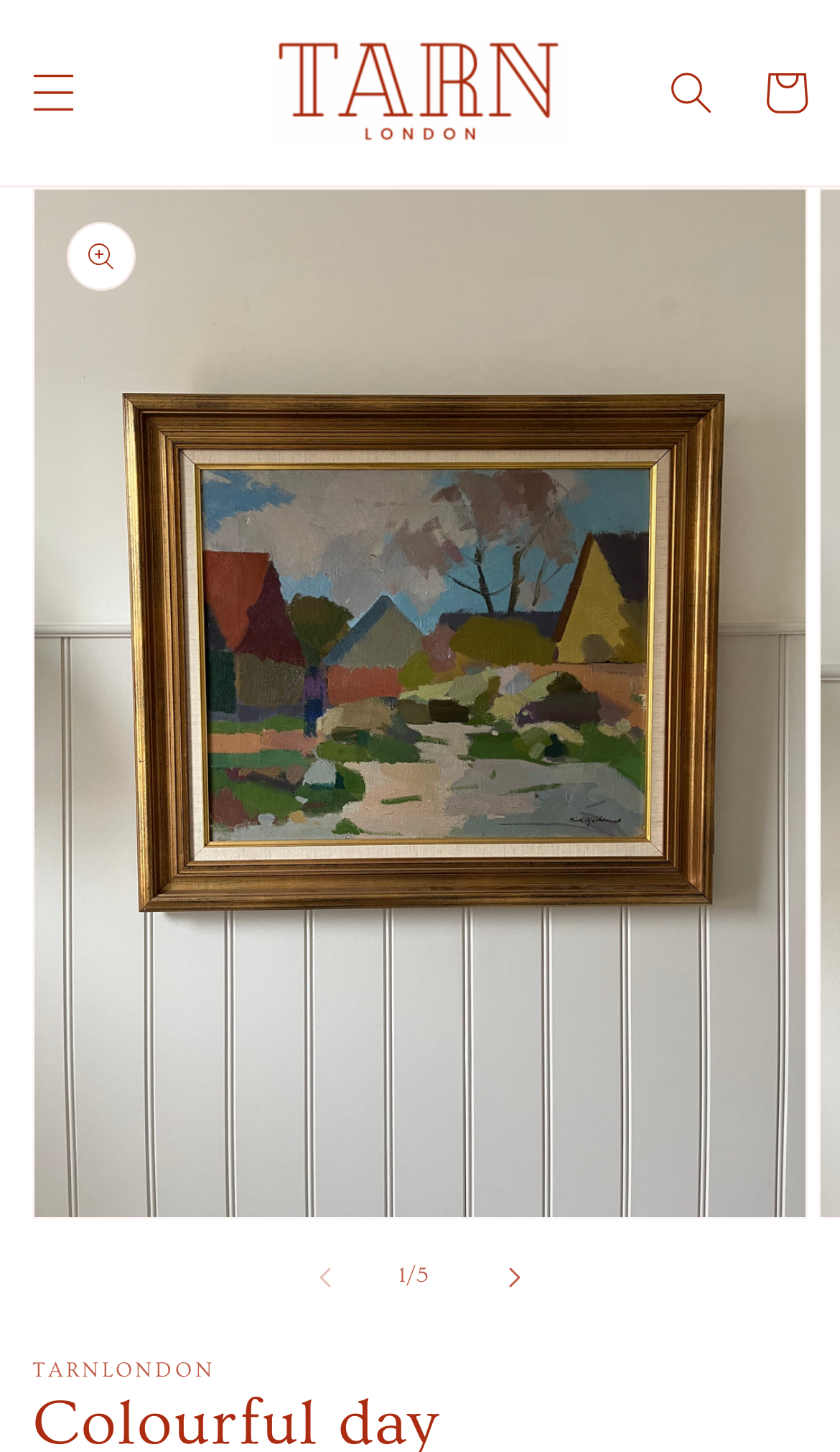Please specify the bounding box coordinates in the format (top-left x, top-left y, bottom-right x, bottom-right y), with all values as floating point numbers between 0 and 1. Identify the bounding box of the UI element described by: Cart

[0.879, 0.031, 0.992, 0.096]